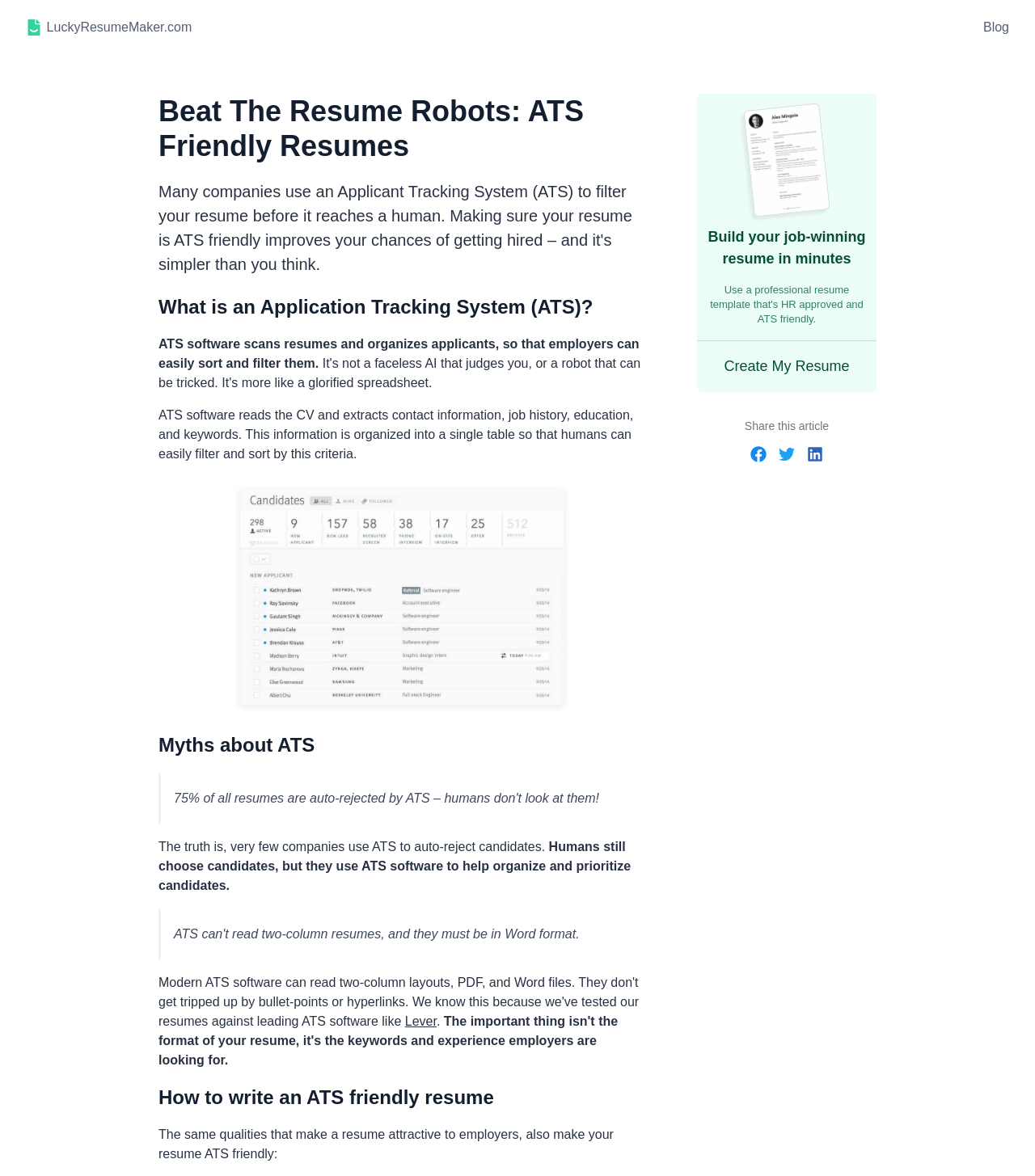Using the elements shown in the image, answer the question comprehensively: What can I do with the 'Create My Resume' button?

I found the answer in the heading 'Build your job-winning resume in minutes' which is associated with the 'Create My Resume' button, indicating its functionality.